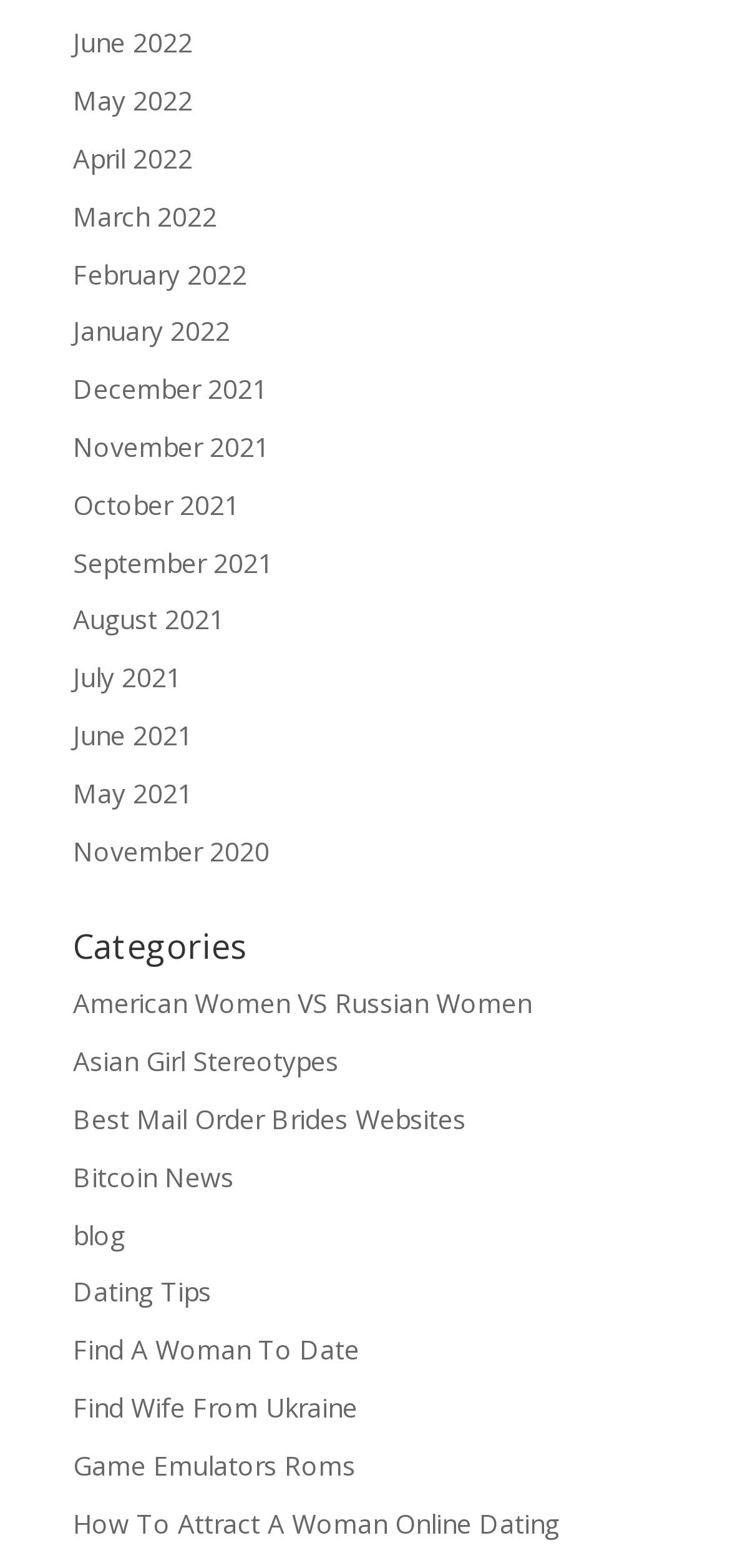Please find and report the bounding box coordinates of the element to click in order to perform the following action: "Find a woman to date". The coordinates should be expressed as four float numbers between 0 and 1, in the format [left, top, right, bottom].

[0.1, 0.849, 0.492, 0.872]